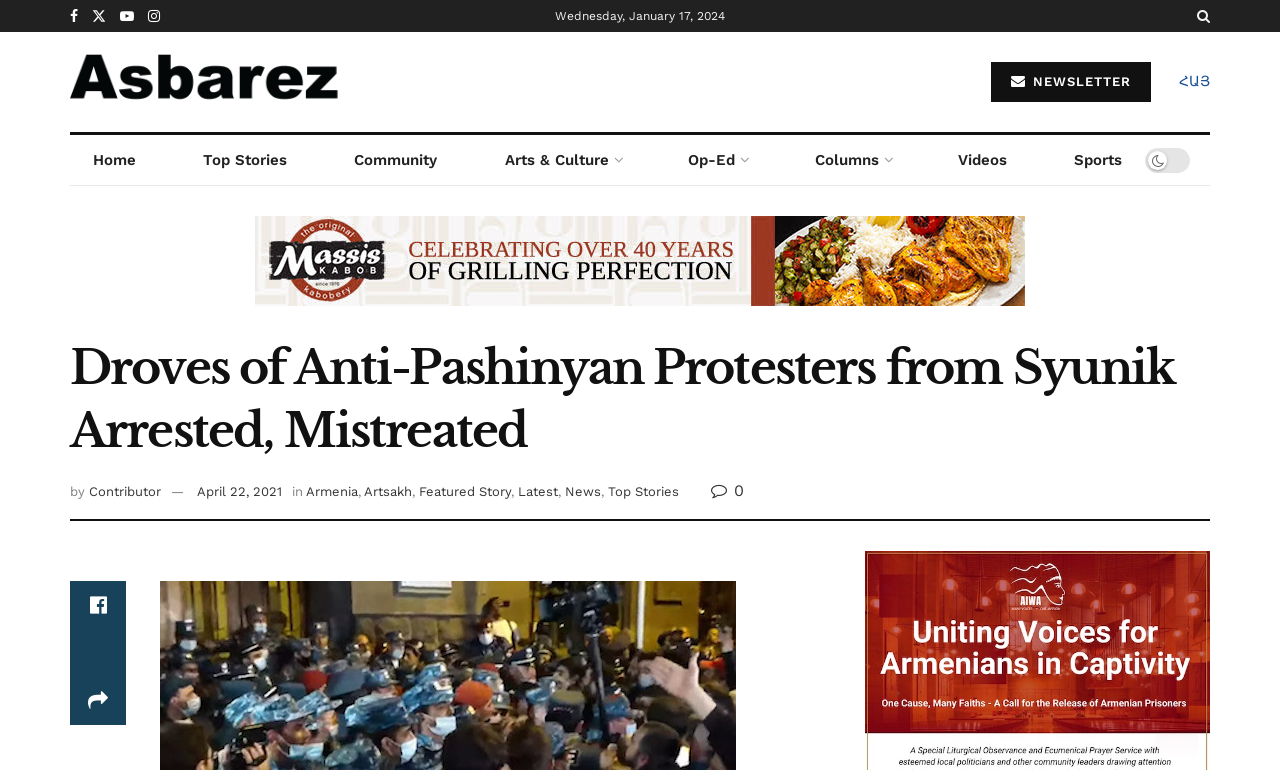Respond concisely with one word or phrase to the following query:
What is the name of the website?

Asbarez.com